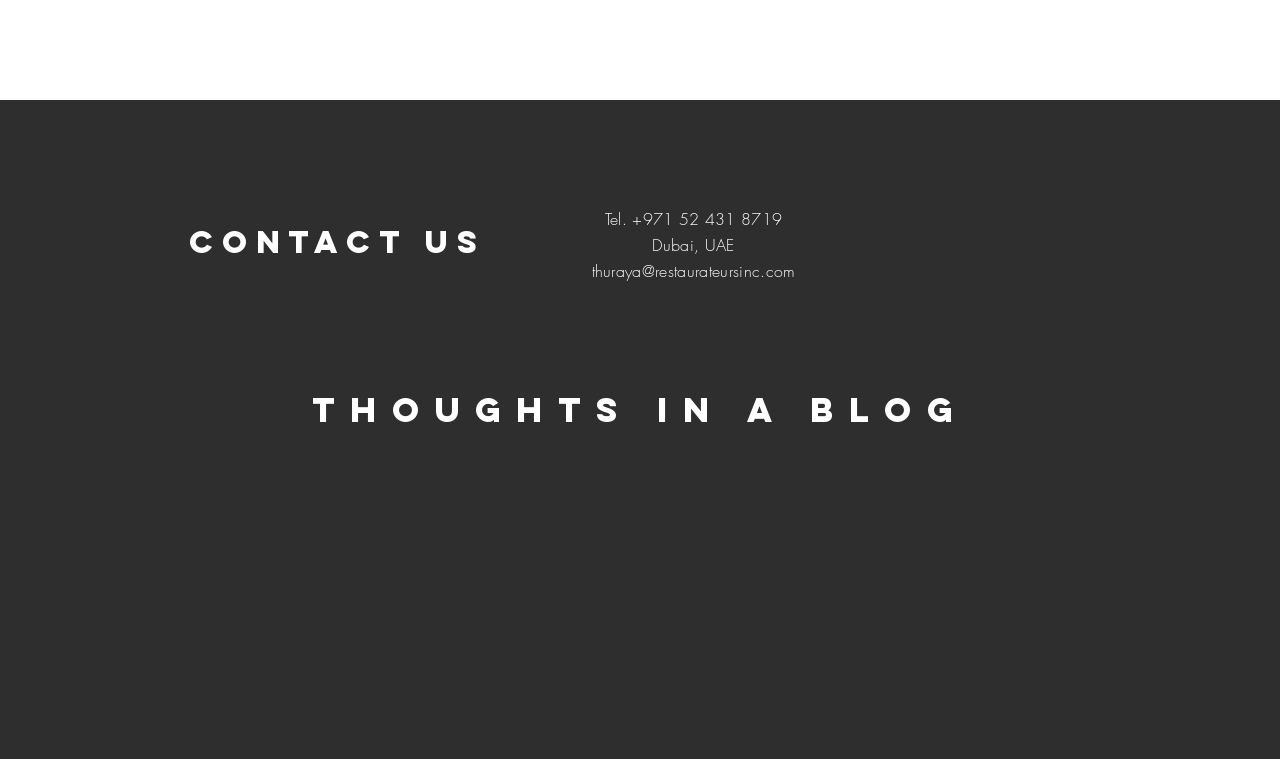Predict the bounding box for the UI component with the following description: "aria-label="White Facebook Icon"".

[0.697, 0.294, 0.73, 0.35]